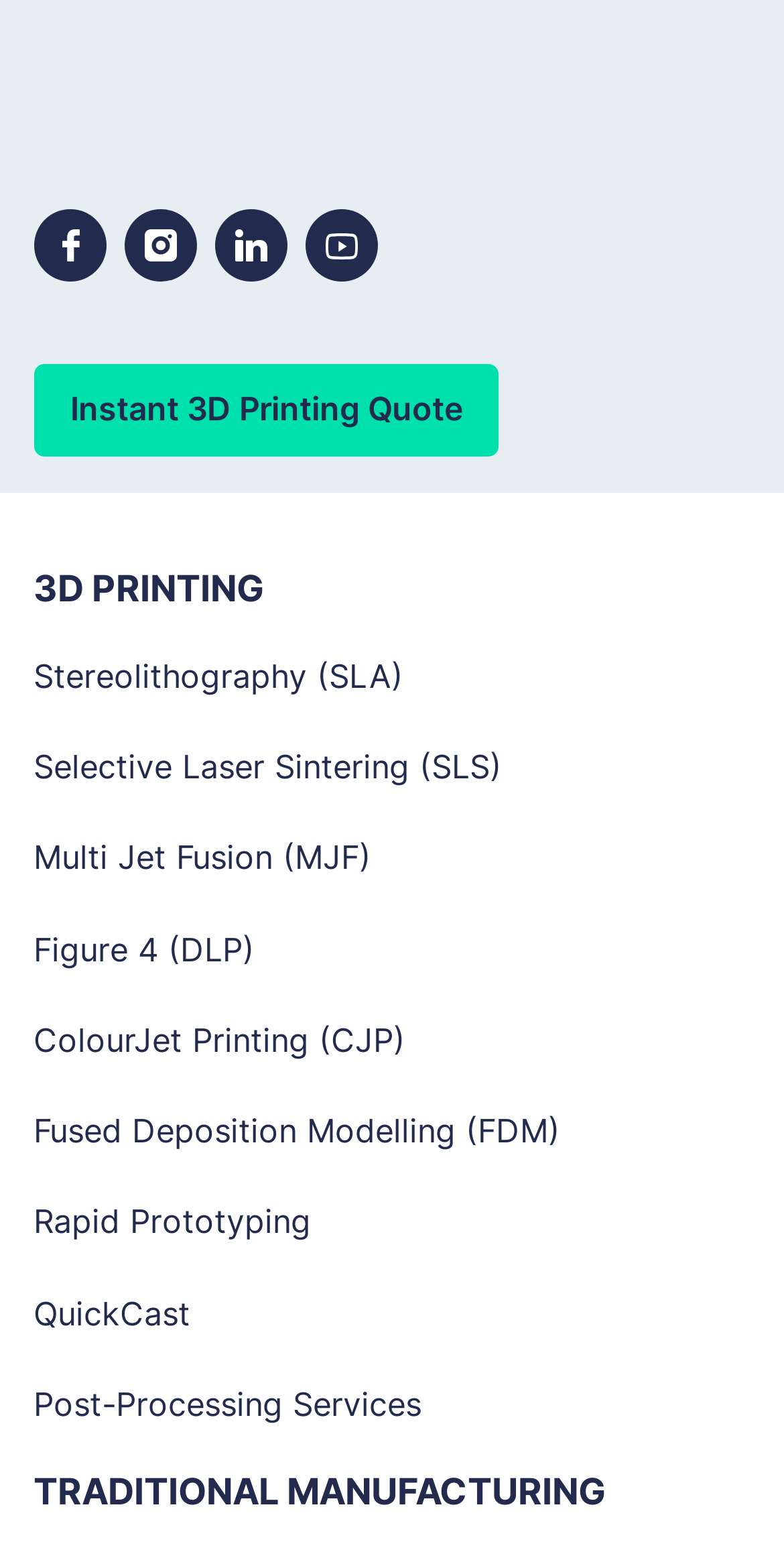Based on the image, provide a detailed and complete answer to the question: 
How many types of 3D printing services are listed?

There are seven types of 3D printing services listed on the webpage, namely 'Stereolithography (SLA)', 'Selective Laser Sintering (SLS)', 'Multi Jet Fusion (MJF)', 'Figure 4 (DLP)', 'ColourJet Printing (CJP)', 'Fused Deposition Modelling (FDM)', and 'Rapid Prototyping'.